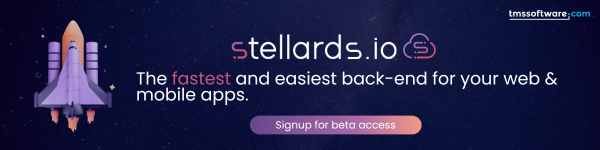What is the symbol of innovation and progress?
Refer to the screenshot and respond with a concise word or phrase.

rocket